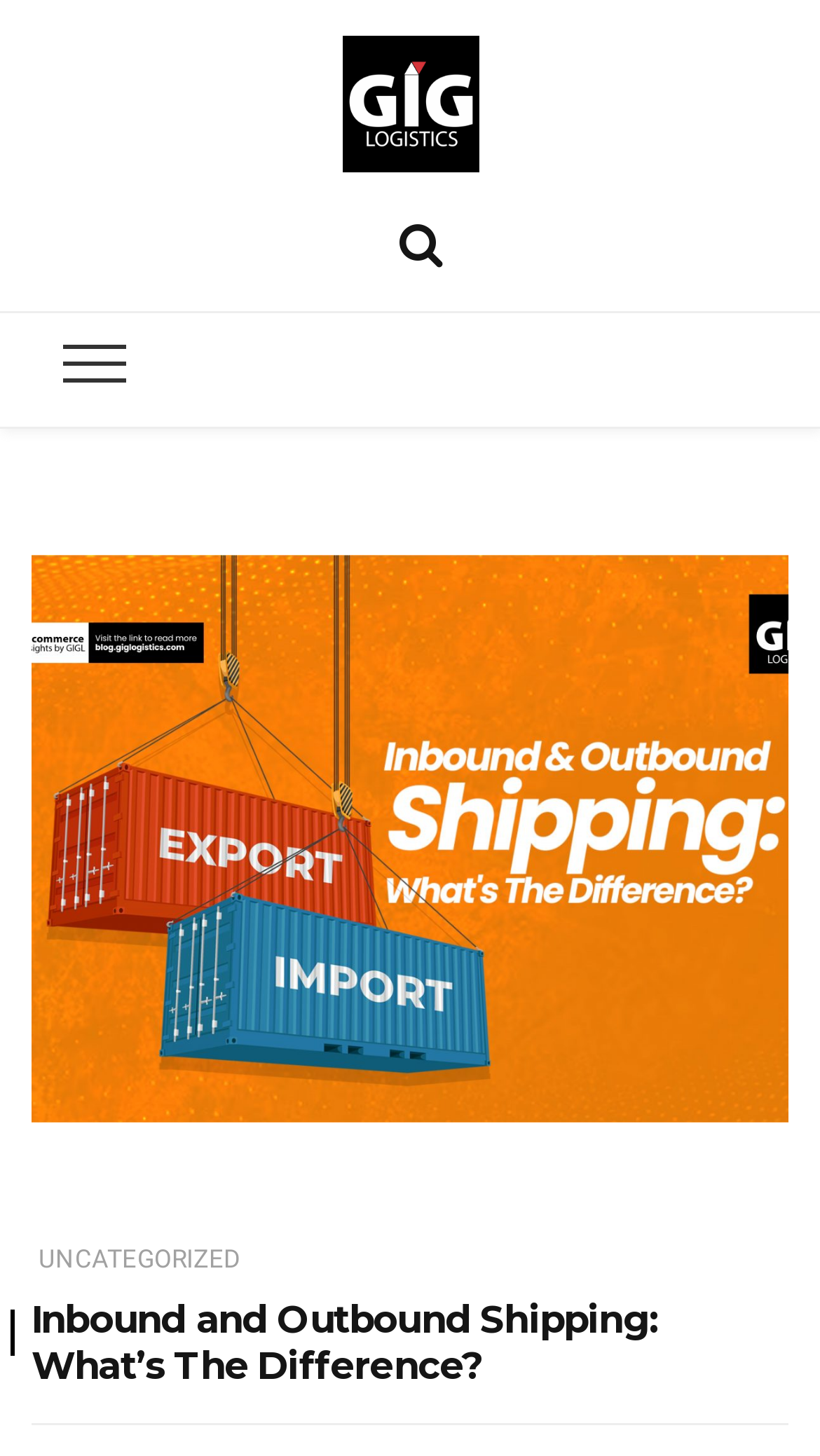Given the element description parent_node: Site web name="url", identify the bounding box coordinates for the UI element on the webpage screenshot. The format should be (top-left x, top-left y, bottom-right x, bottom-right y), with values between 0 and 1.

None